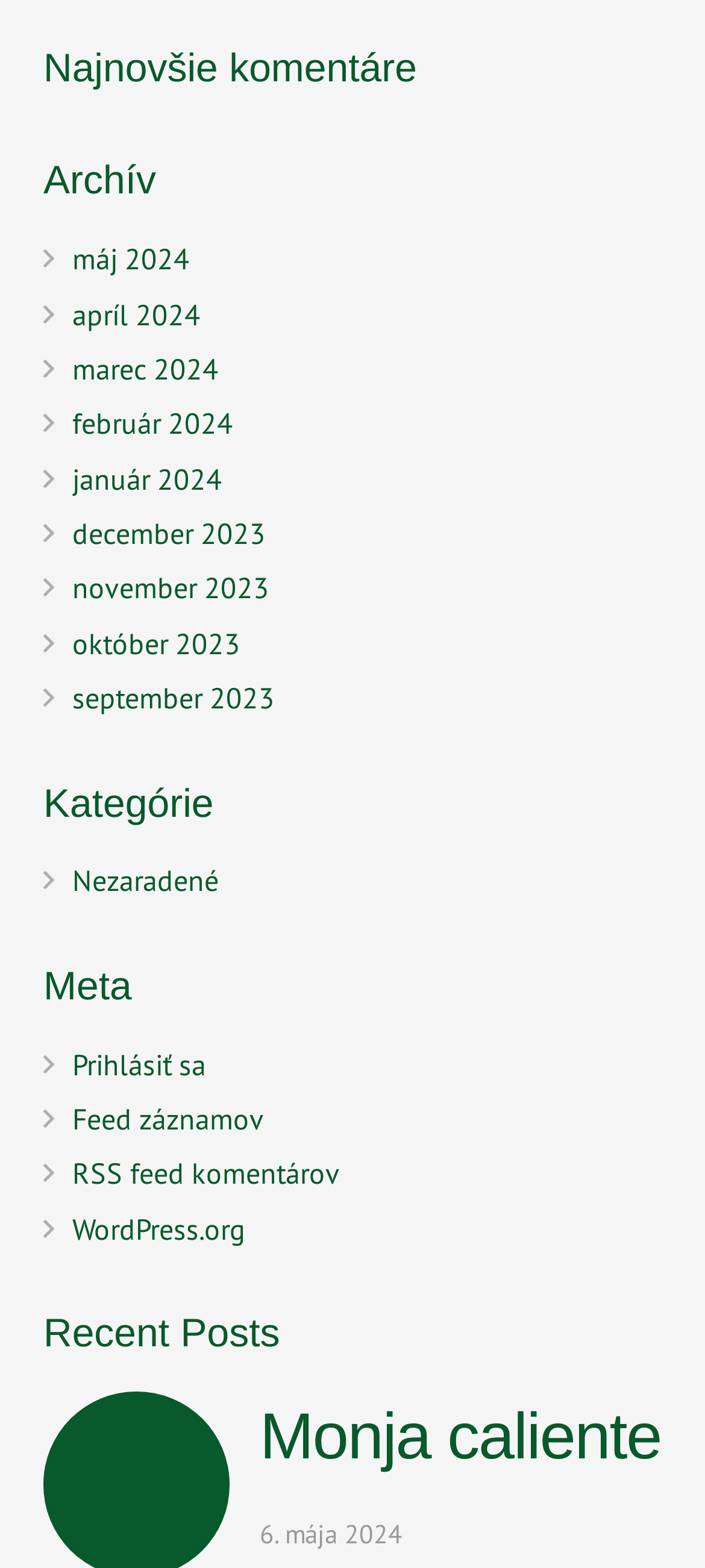Identify and provide the bounding box coordinates of the UI element described: "RSS feed komentárov". The coordinates should be formatted as [left, top, right, bottom], with each number being a float between 0 and 1.

[0.103, 0.737, 0.482, 0.76]